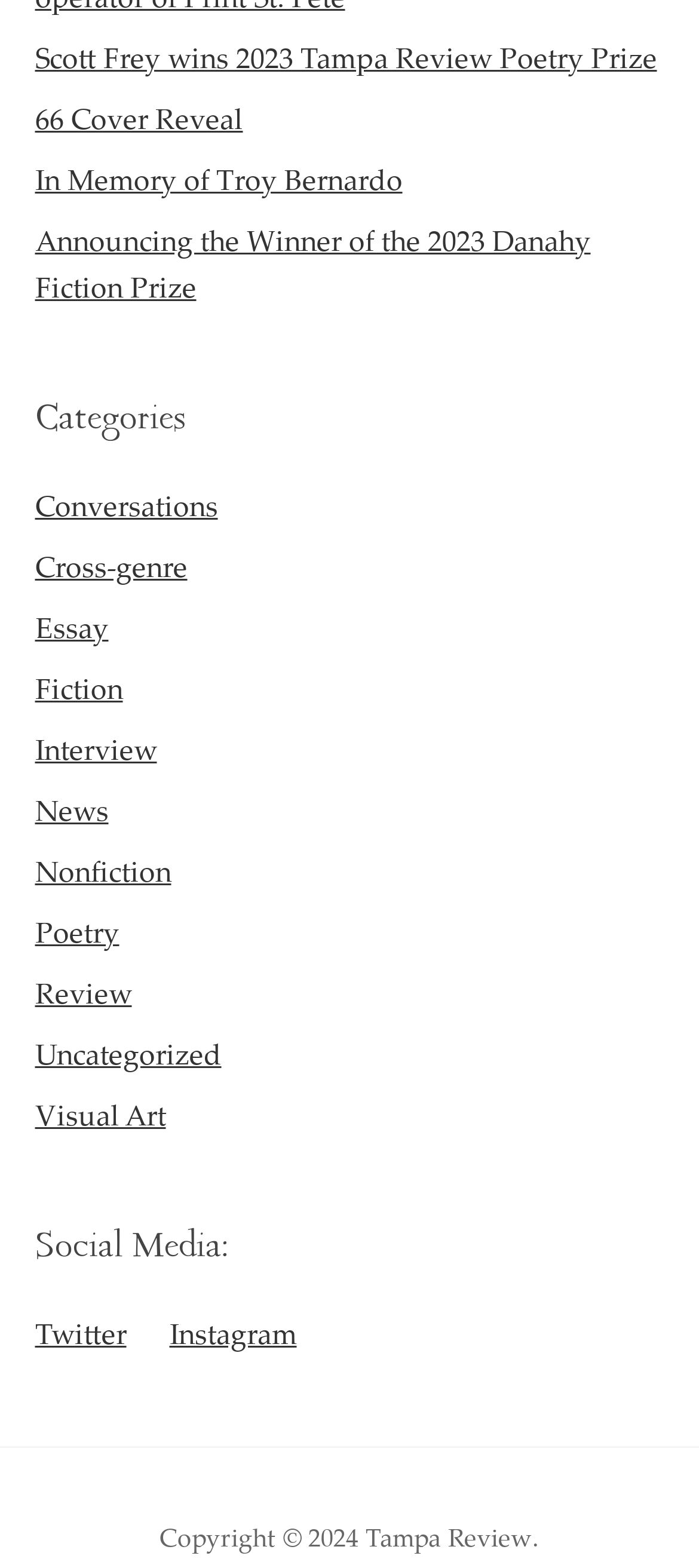Please determine the bounding box coordinates for the element that should be clicked to follow these instructions: "Read about Scott Frey winning the 2023 Tampa Review Poetry Prize".

[0.05, 0.024, 0.94, 0.049]